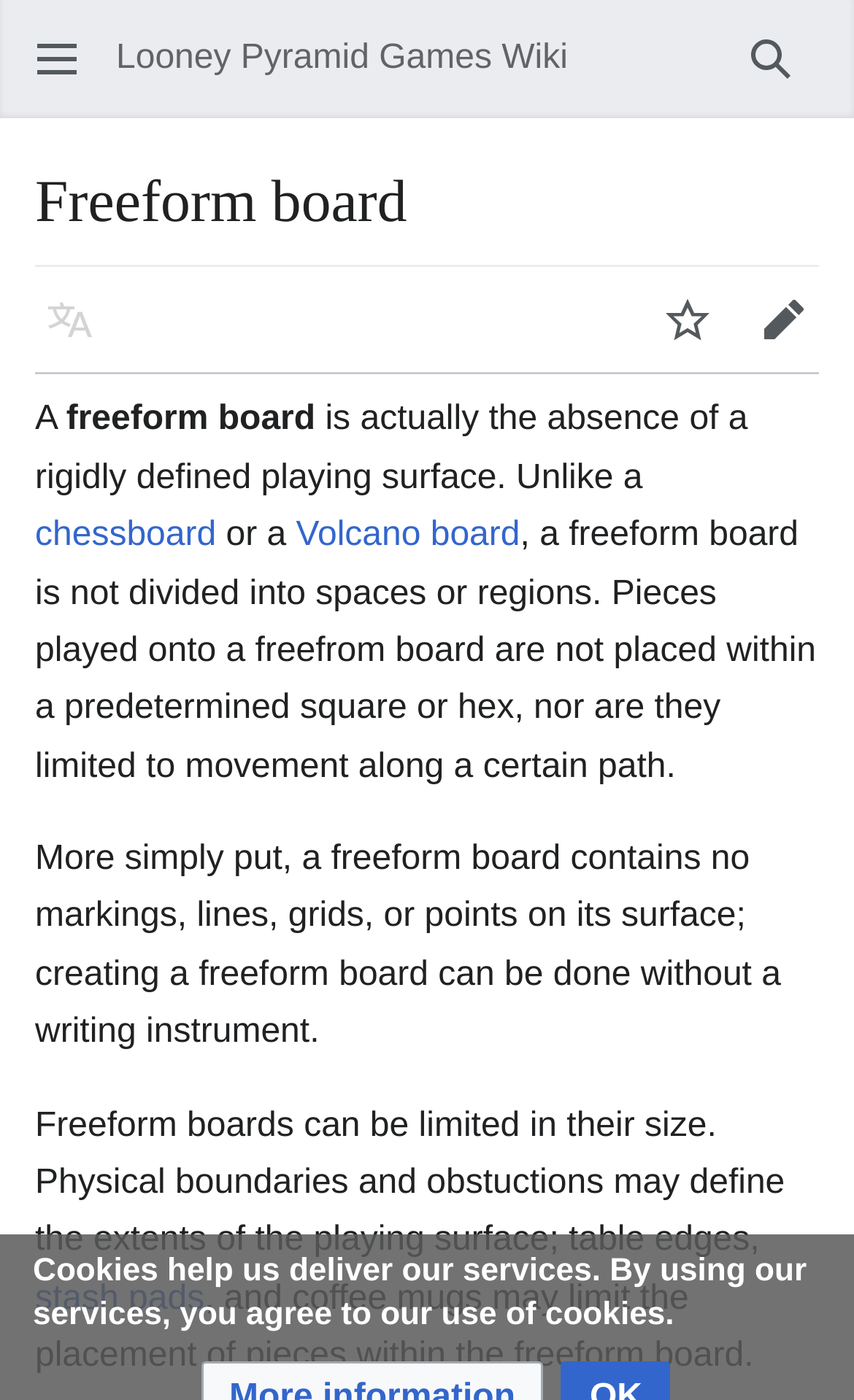Extract the bounding box coordinates of the UI element described by: "Volcano board". The coordinates should include four float numbers ranging from 0 to 1, e.g., [left, top, right, bottom].

[0.347, 0.369, 0.609, 0.396]